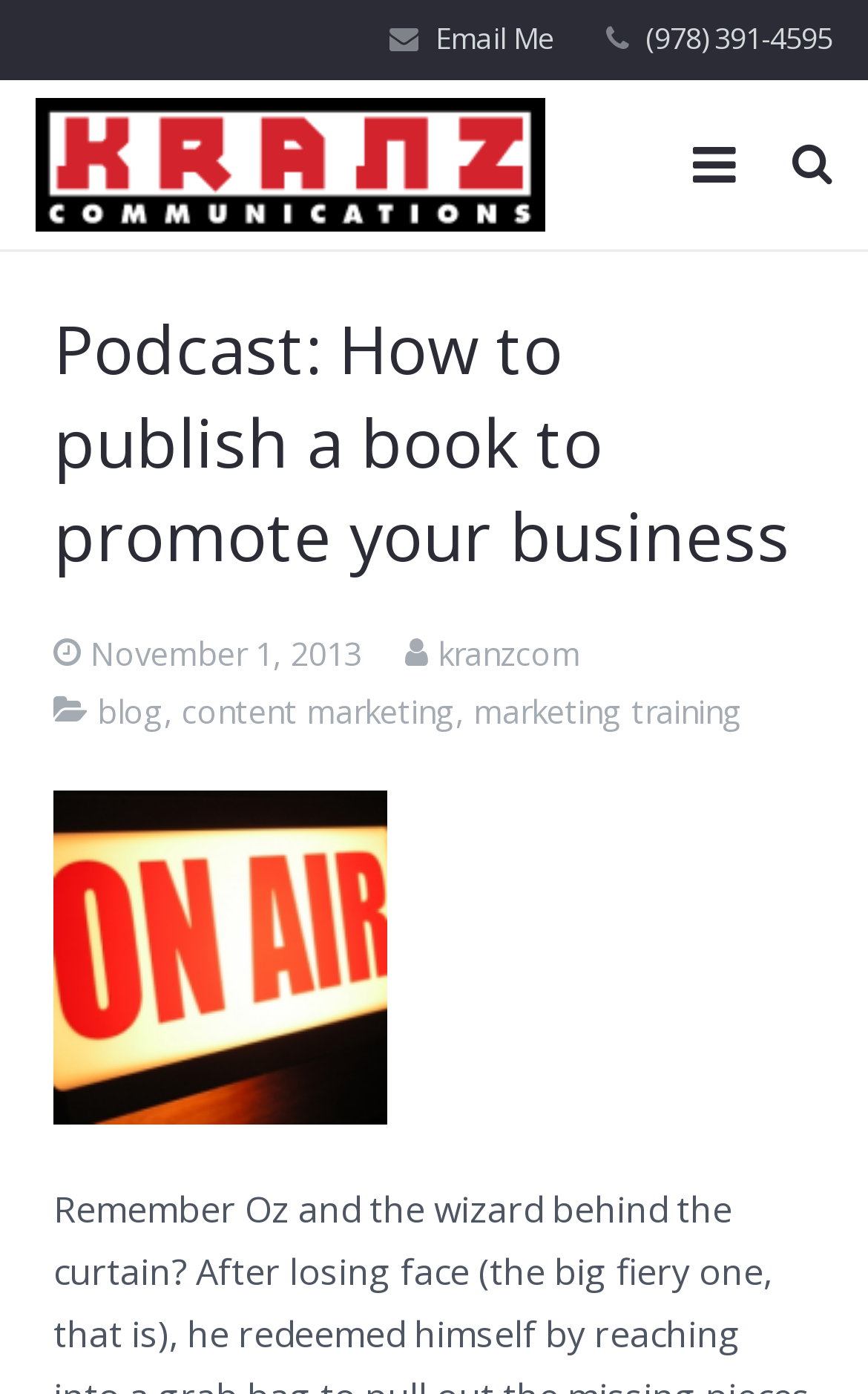Answer this question in one word or a short phrase: What is the topic of the article?

How to publish a book to promote your business